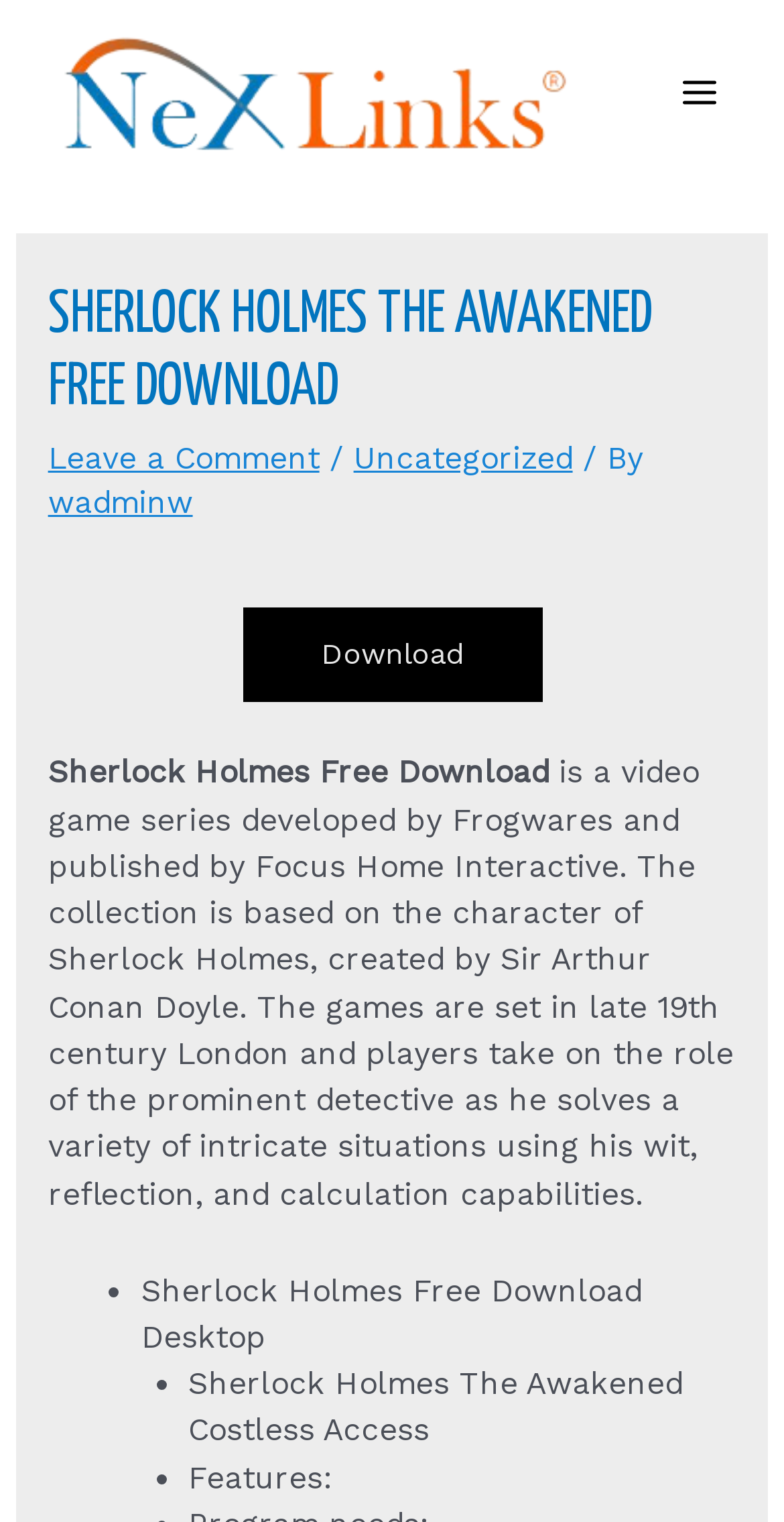Answer briefly with one word or phrase:
What is the setting of the game?

Late 19th century London